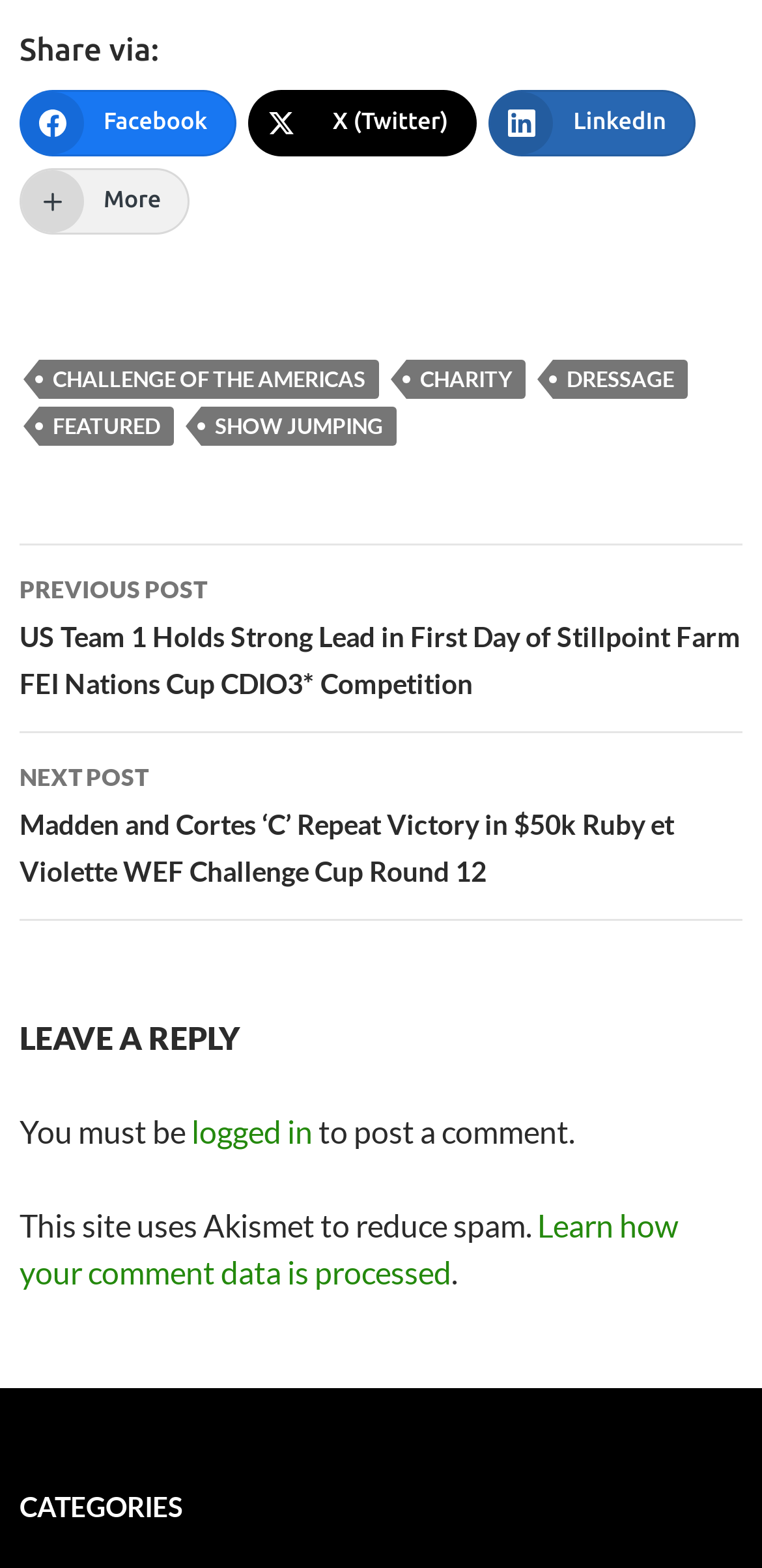Provide the bounding box coordinates for the area that should be clicked to complete the instruction: "Click on Turkey Visa for Djiboutian Citizens".

None